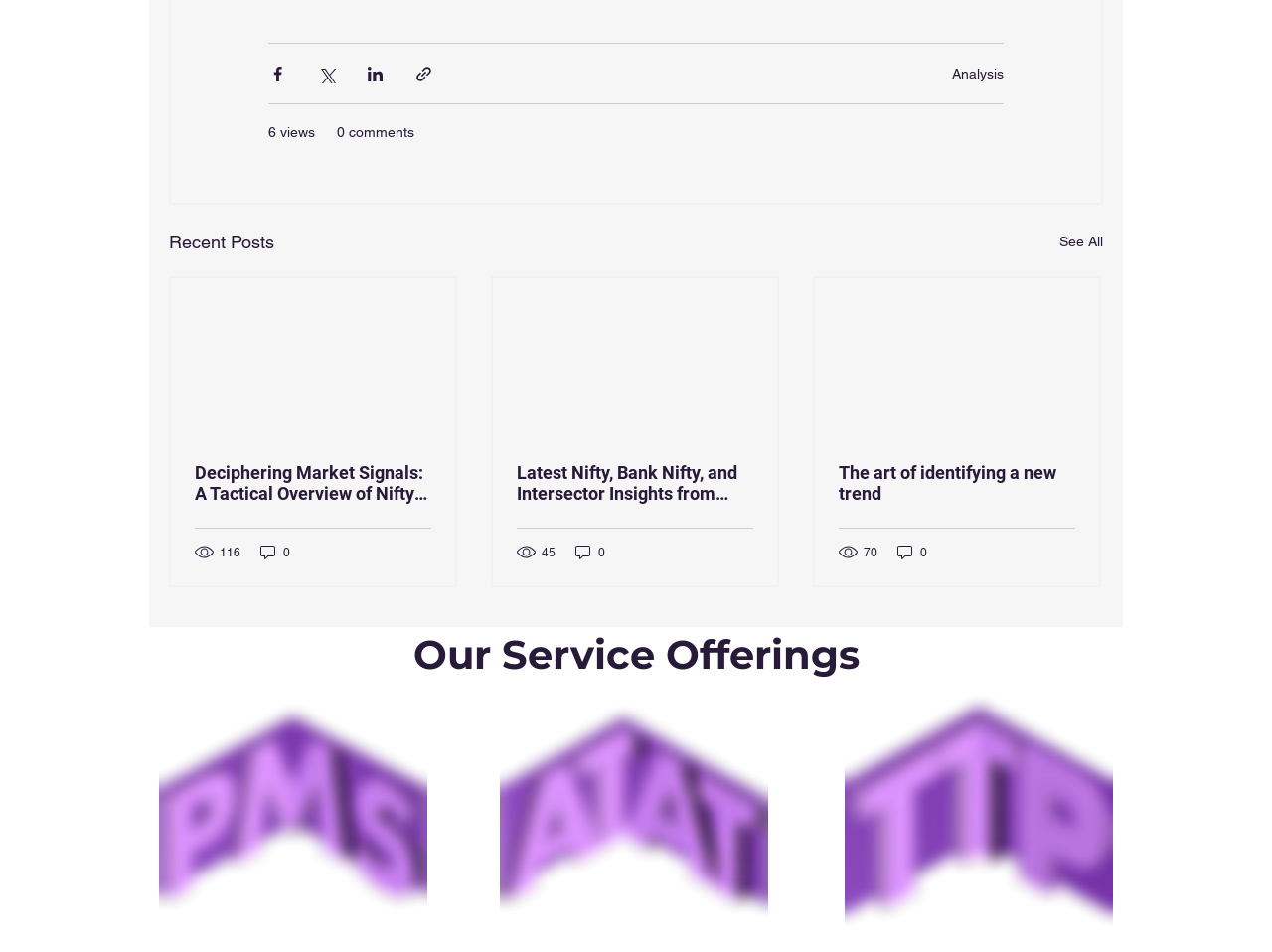Please determine the bounding box coordinates of the element's region to click for the following instruction: "View analysis".

[0.748, 0.068, 0.789, 0.085]